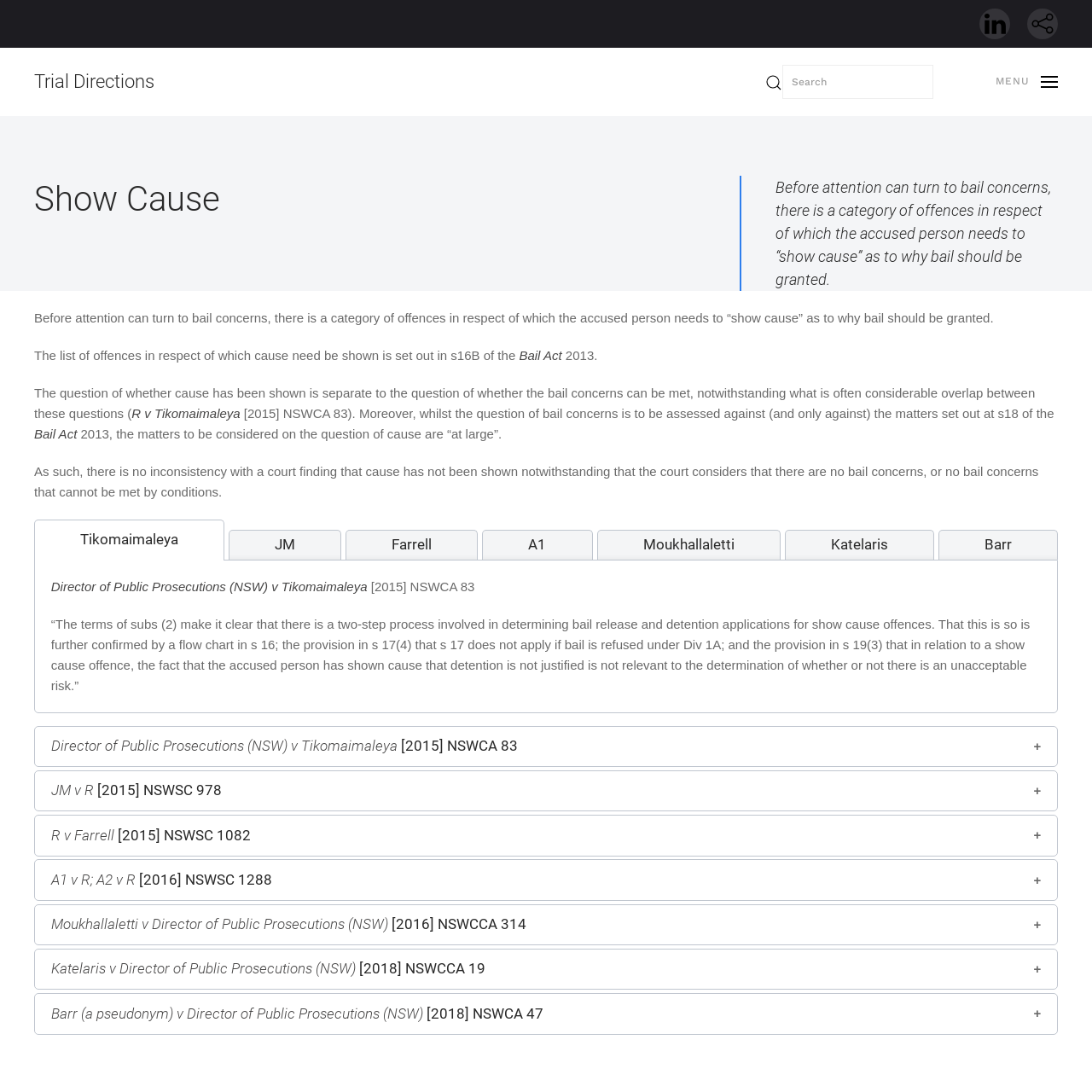Identify the bounding box coordinates of the region I need to click to complete this instruction: "View Tikomaimaleya case details".

[0.031, 0.513, 0.969, 0.653]